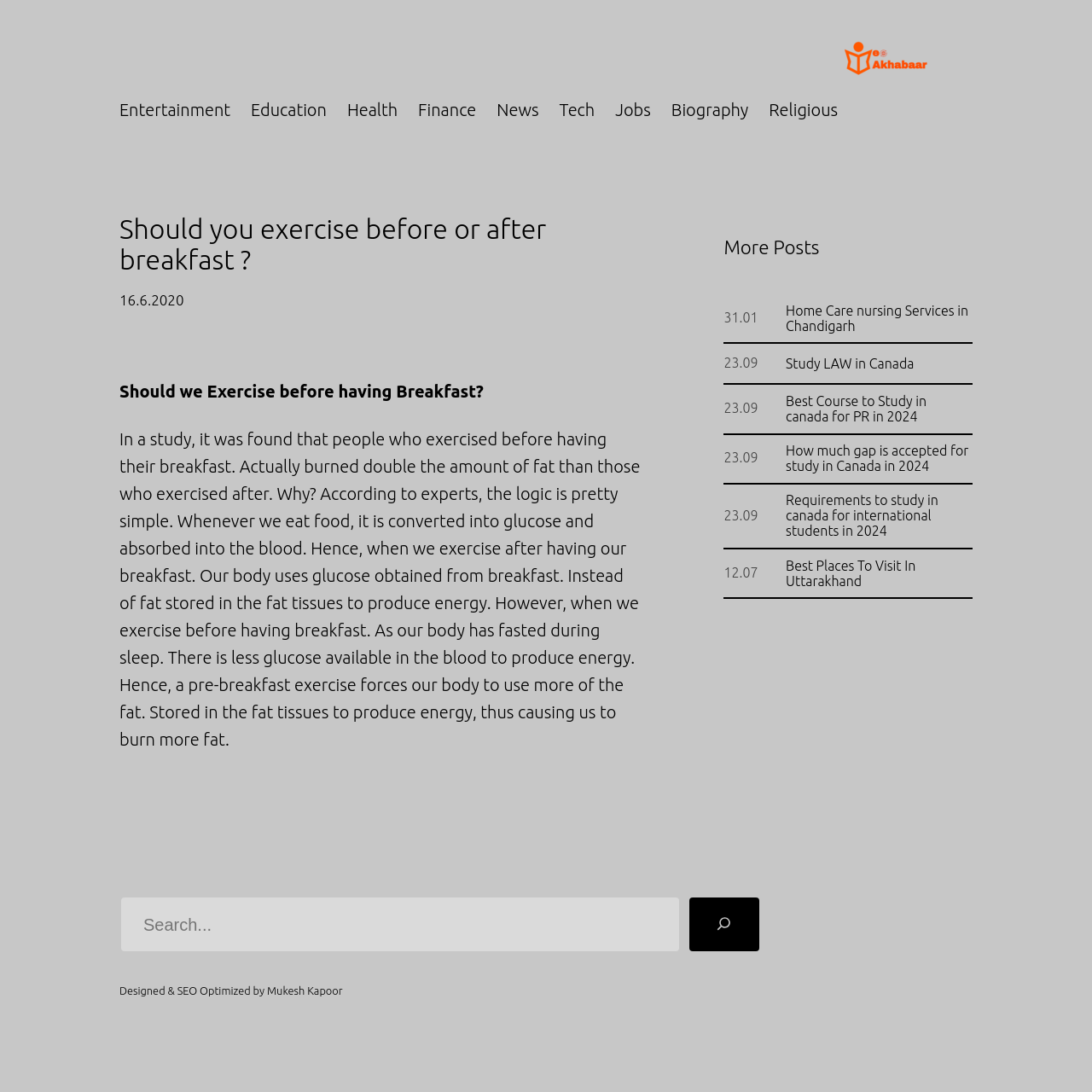What is the date mentioned in the time element?
Give a detailed explanation using the information visible in the image.

The time element on the webpage mentions the date '16.6.2020', which is likely the publication date of the article.